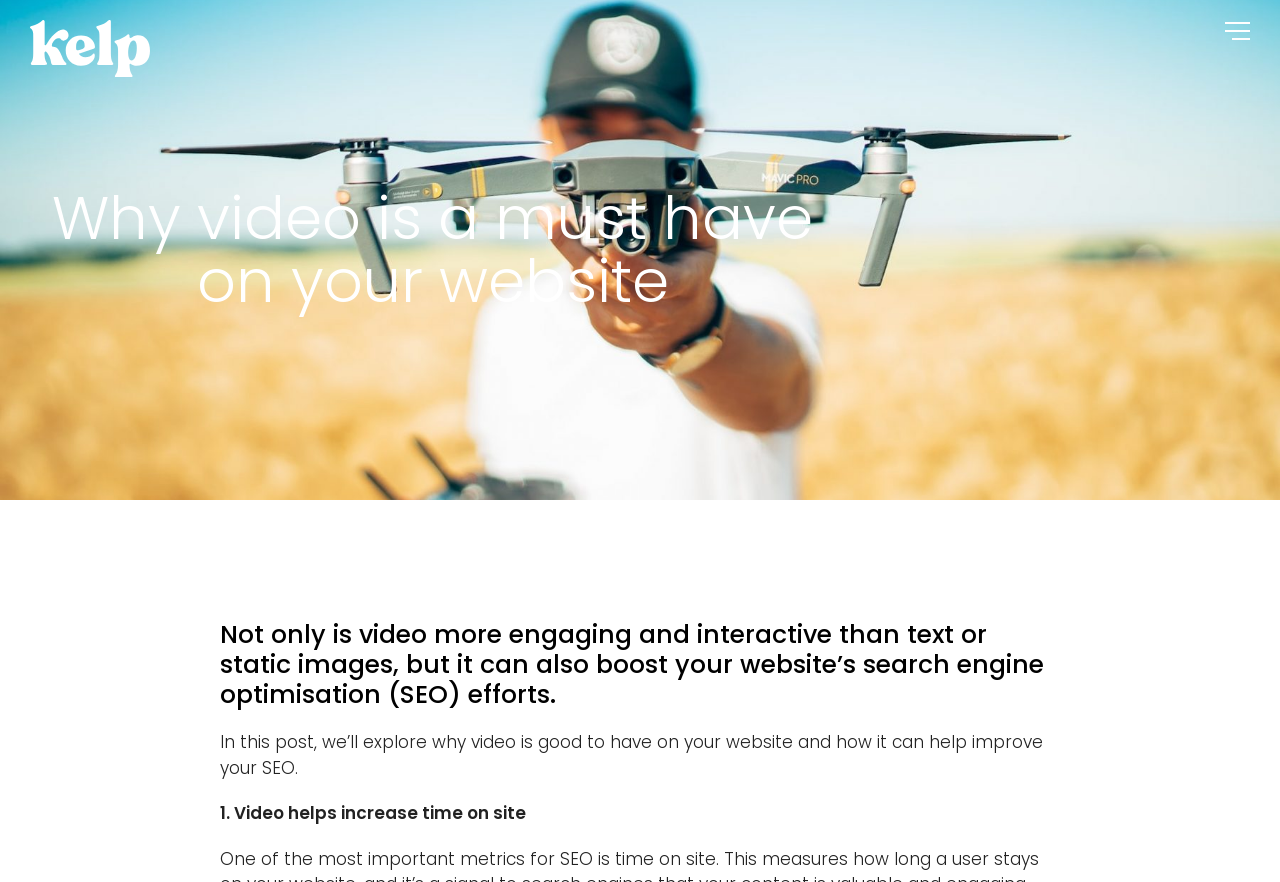Give a succinct answer to this question in a single word or phrase: 
What type of content is presented on this webpage?

Blog post